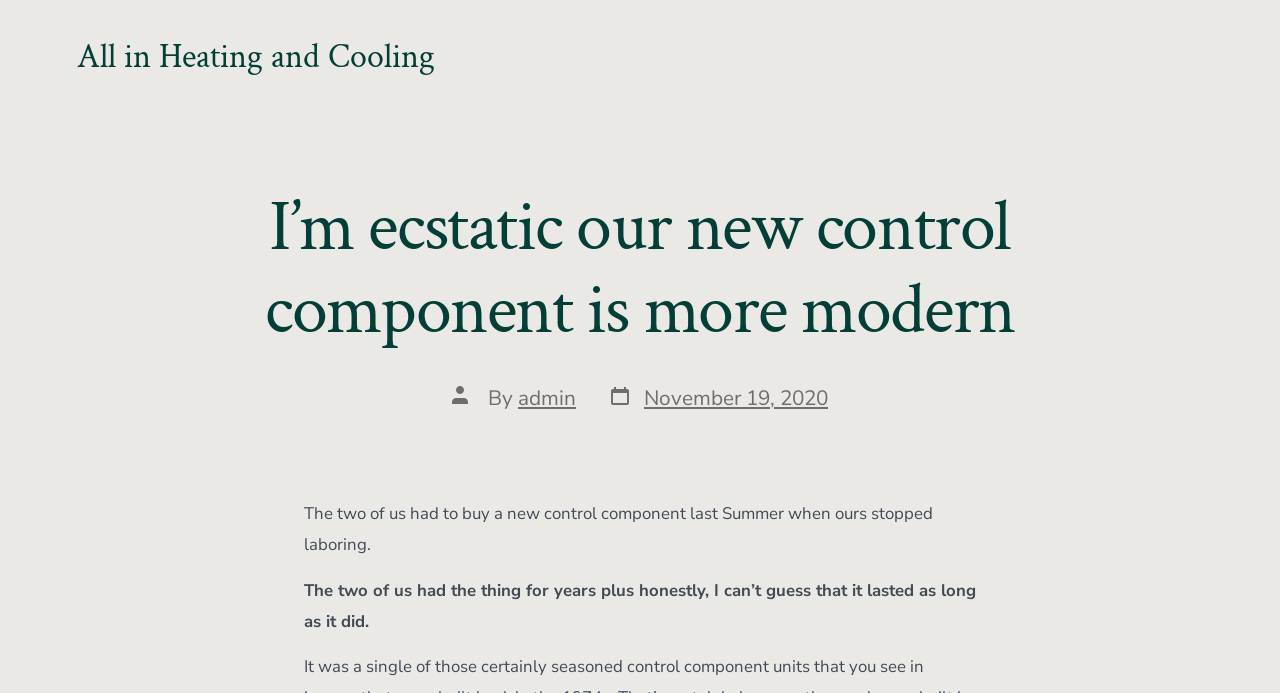What did the two people have to buy last summer?
Please provide a full and detailed response to the question.

I found this information by reading the first sentence of the post, which says 'The two of us had to buy a new control component last Summer when ours stopped laboring'.